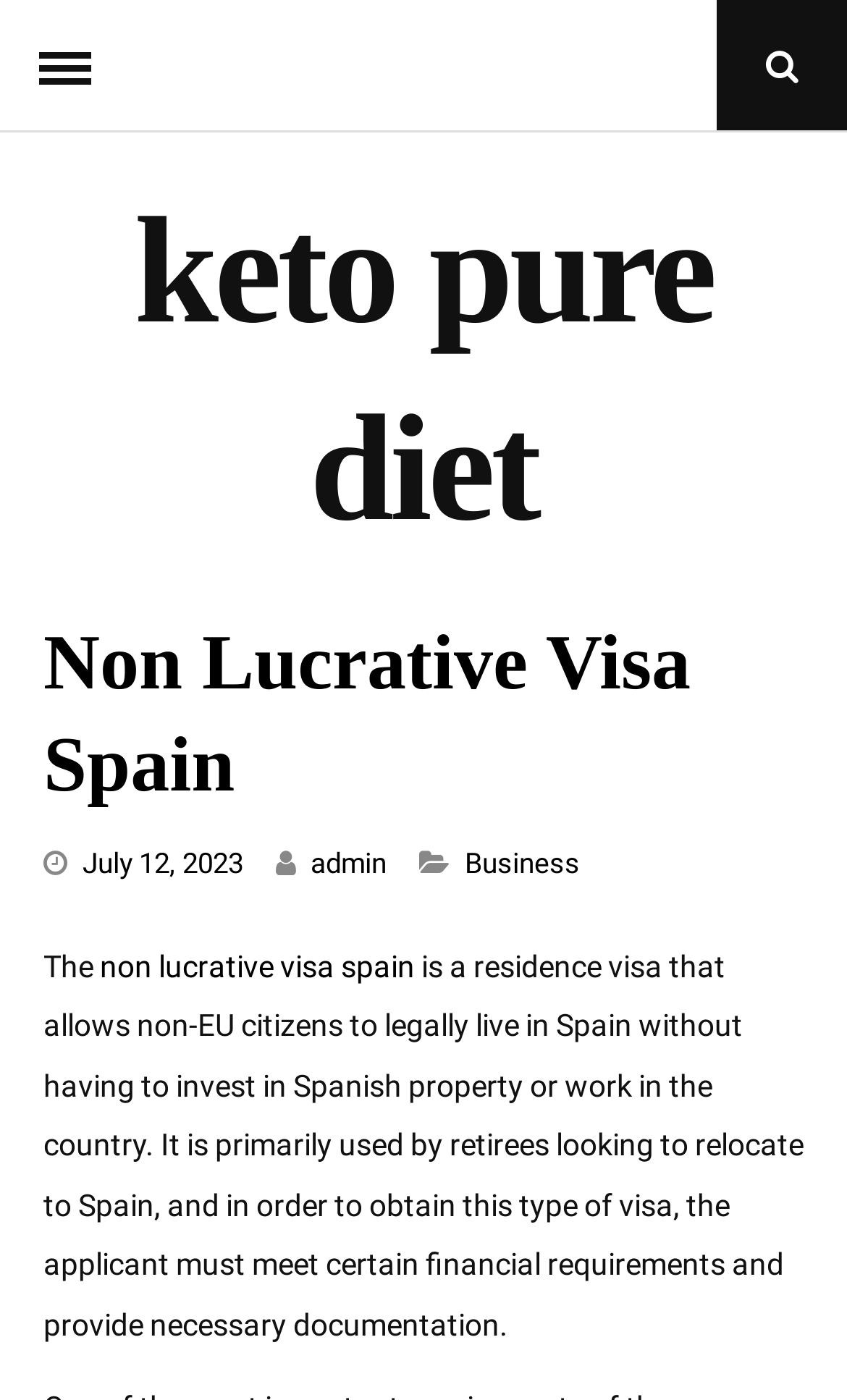Identify and extract the main heading of the webpage.

keto pure diet